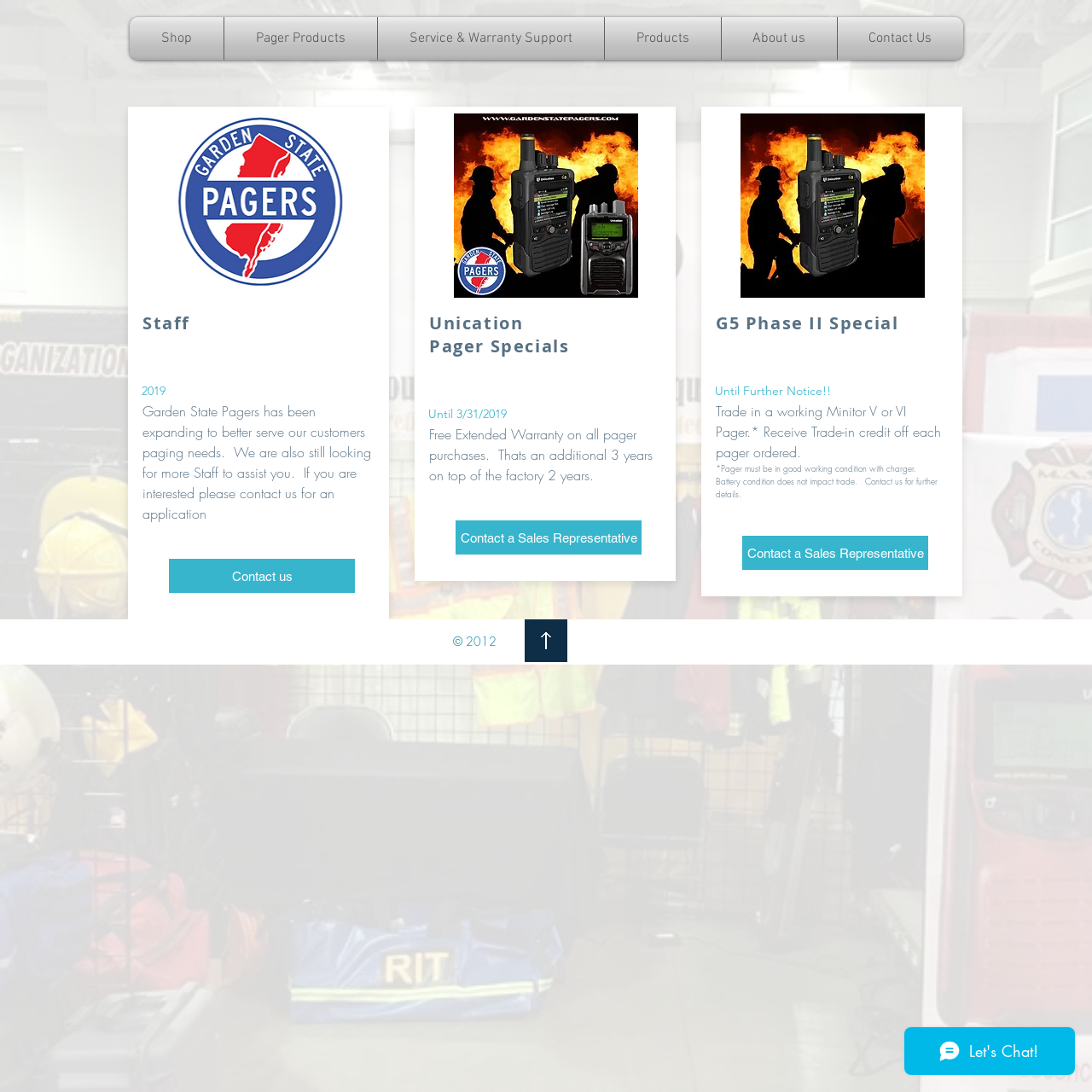What is the topmost navigation link?
Based on the image, answer the question with a single word or brief phrase.

Shop